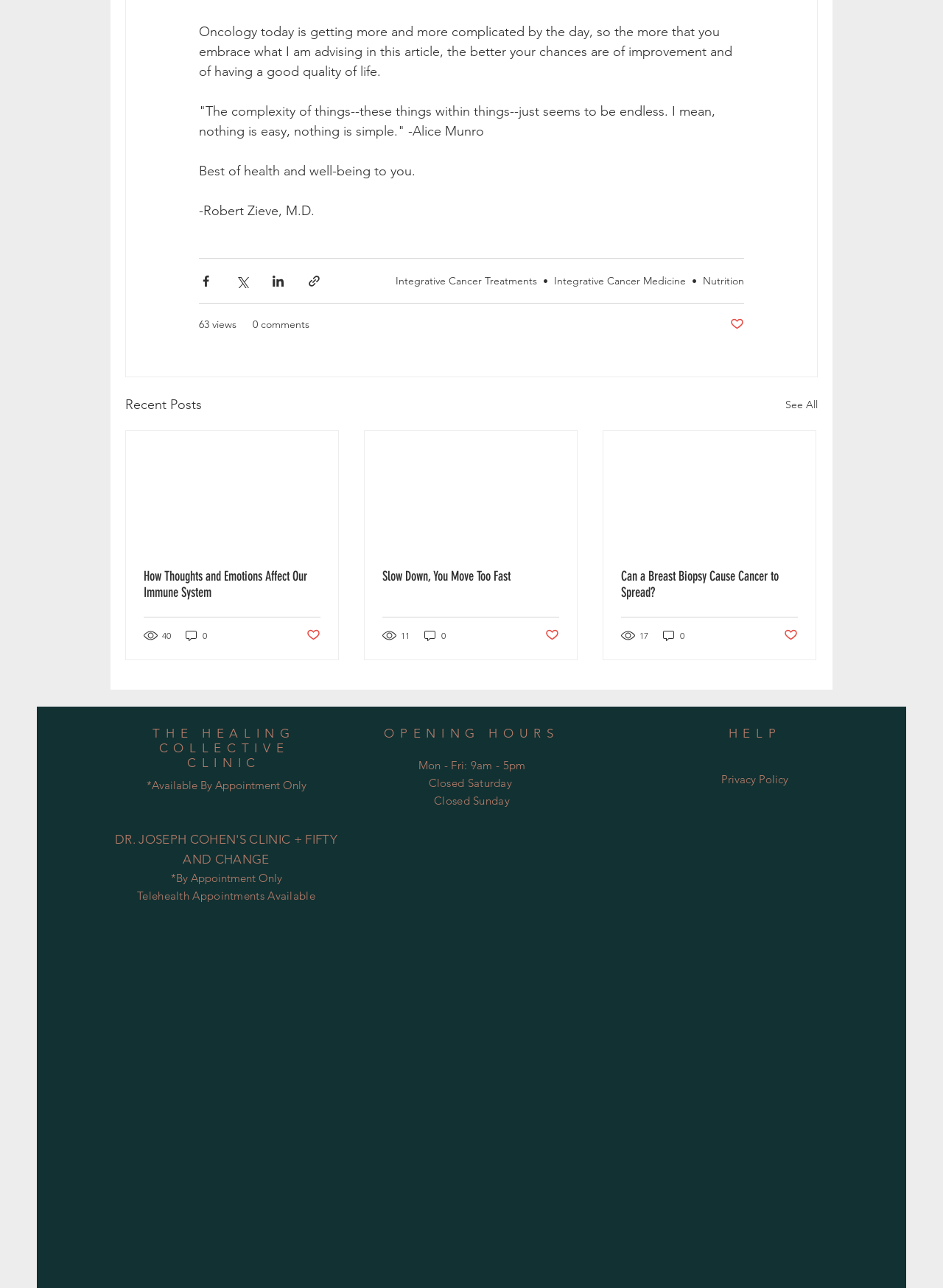Provide the bounding box coordinates for the UI element that is described as: "parent_node: THE HEALING COLLECTIVE CLINIC".

[0.078, 0.713, 0.922, 0.999]